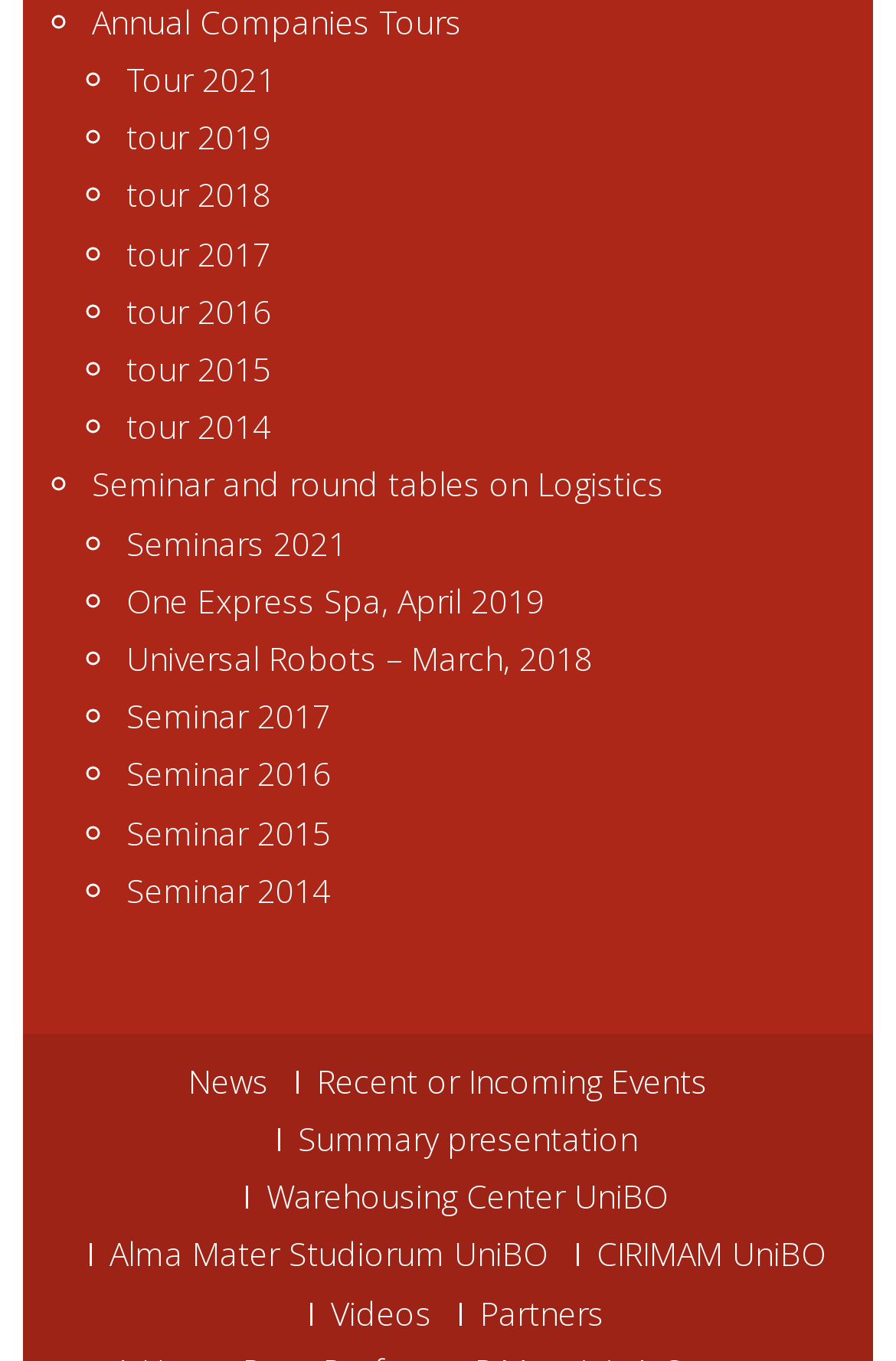How many list markers are there?
Please utilize the information in the image to give a detailed response to the question.

I counted the number of list markers (represented by '◦') and found 17 of them, each preceding a link or event.